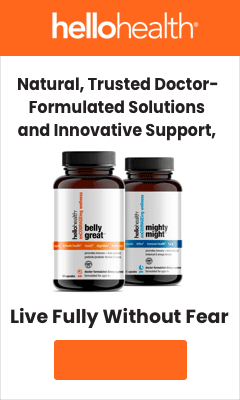Could you please study the image and provide a detailed answer to the question:
What is the focus of the 'belly great' supplement?

The label on the bottle reads 'belly great', which suggests that the supplement is focused on digestive wellness, as mentioned in the caption.